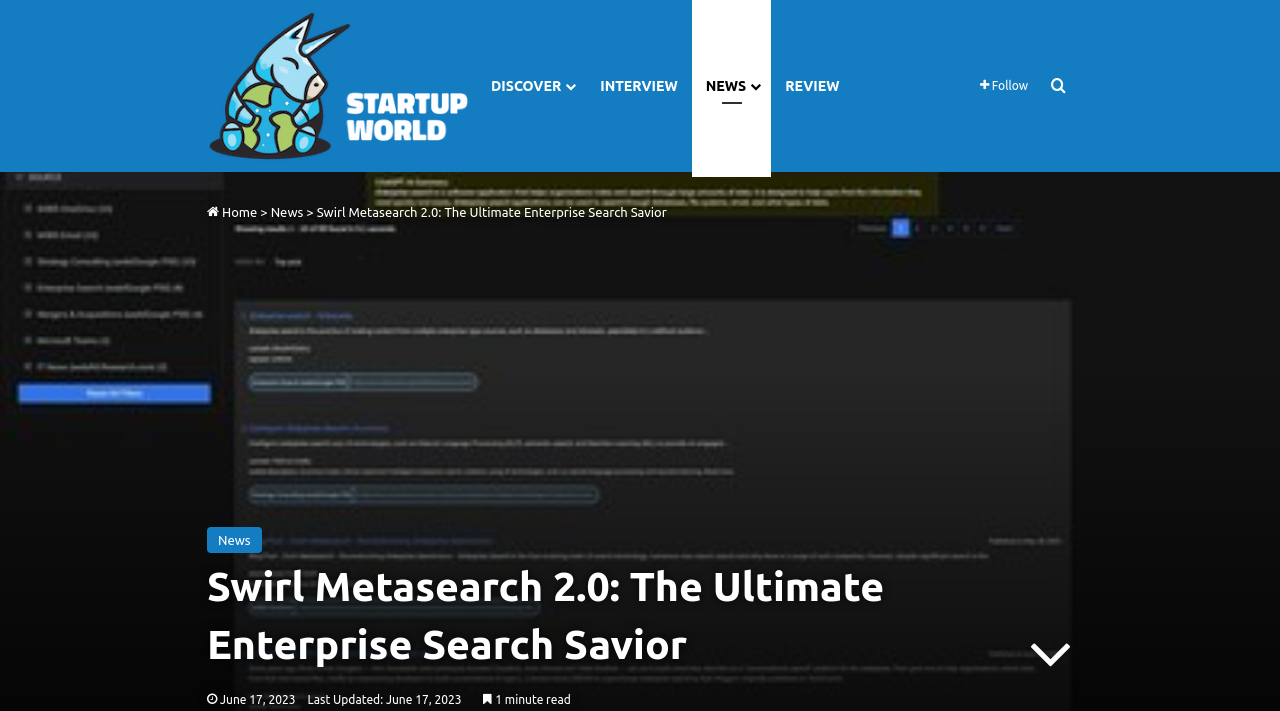Find the bounding box of the element with the following description: "title="Startup World Tech"". The coordinates must be four float numbers between 0 and 1, formatted as [left, top, right, bottom].

[0.162, 0.007, 0.373, 0.235]